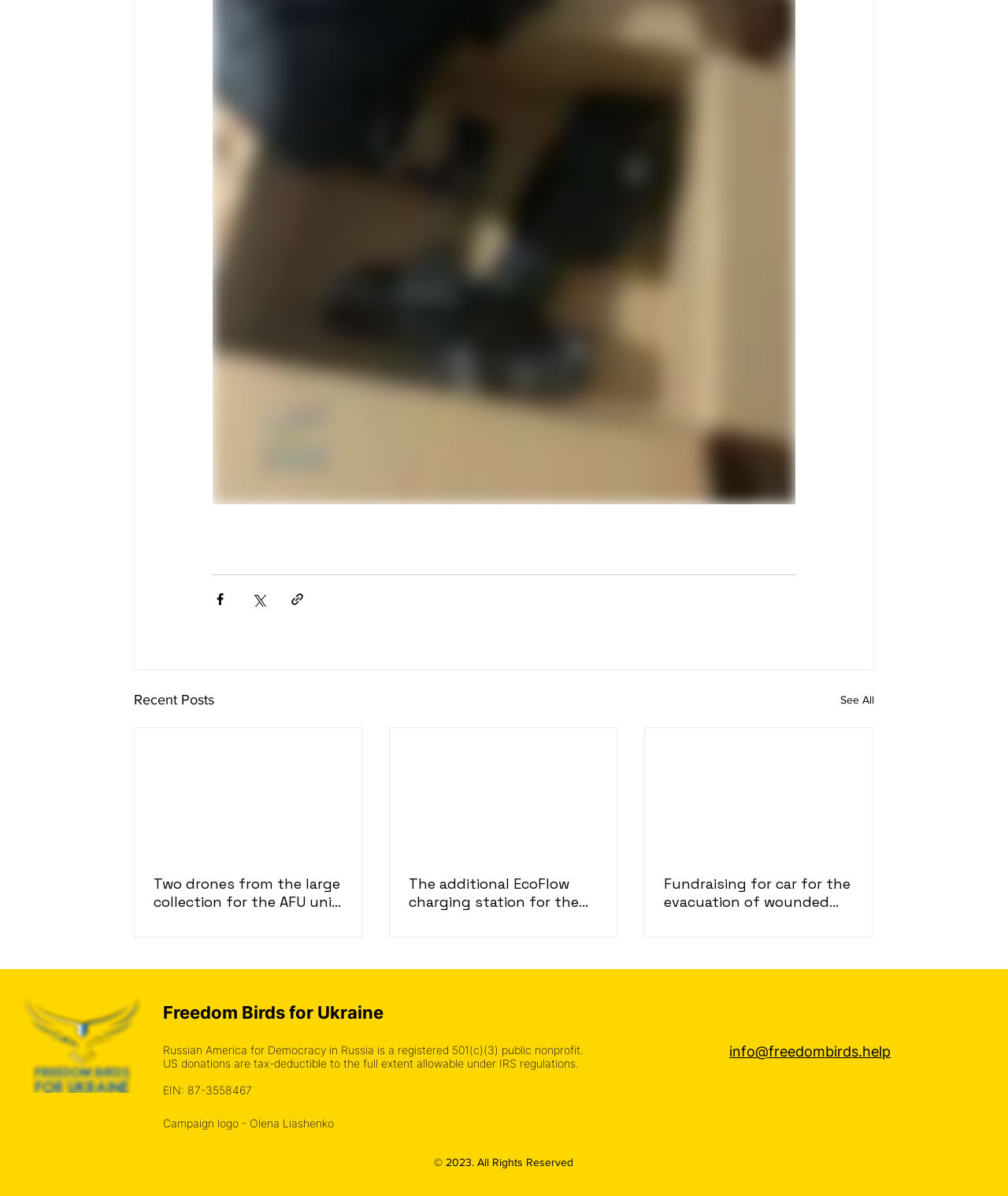Identify the bounding box coordinates for the element you need to click to achieve the following task: "Visit the Freedom Birds for Ukraine homepage". The coordinates must be four float values ranging from 0 to 1, formatted as [left, top, right, bottom].

[0.162, 0.838, 0.38, 0.855]